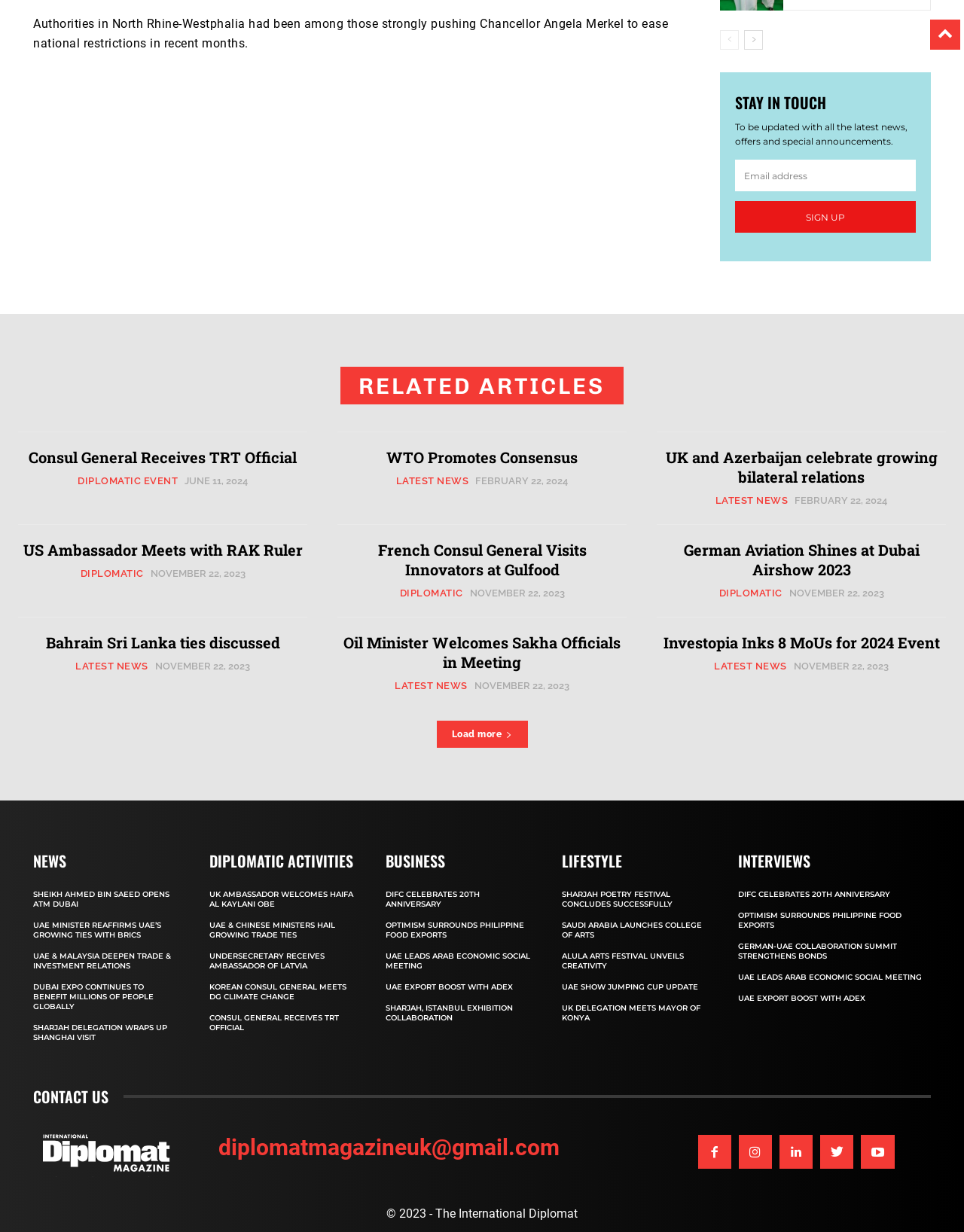Show me the bounding box coordinates of the clickable region to achieve the task as per the instruction: "Click the 'SIGN UP' button".

[0.762, 0.163, 0.95, 0.189]